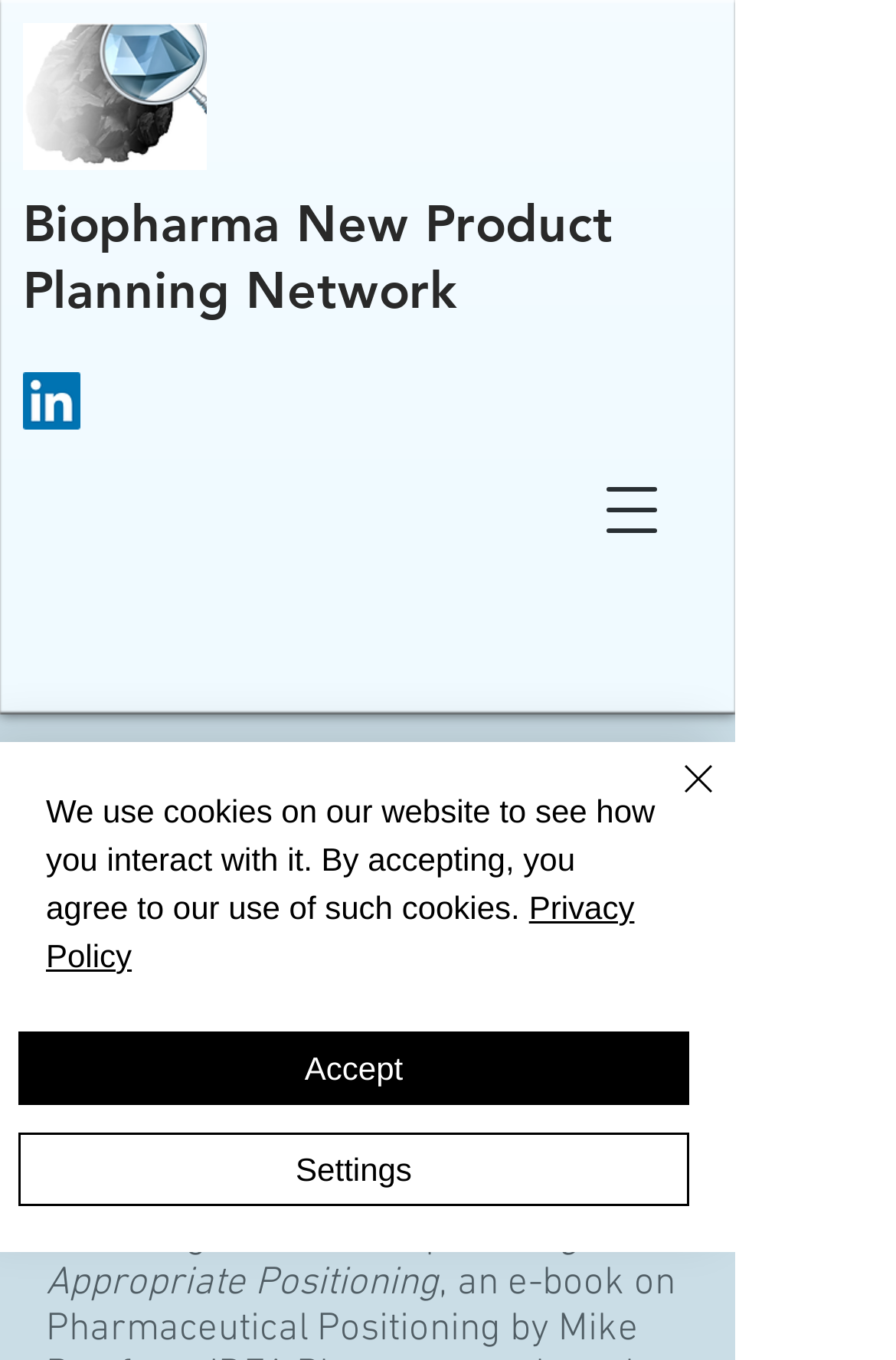How many buttons are there in the navigation menu?
Please look at the screenshot and answer in one word or a short phrase.

3